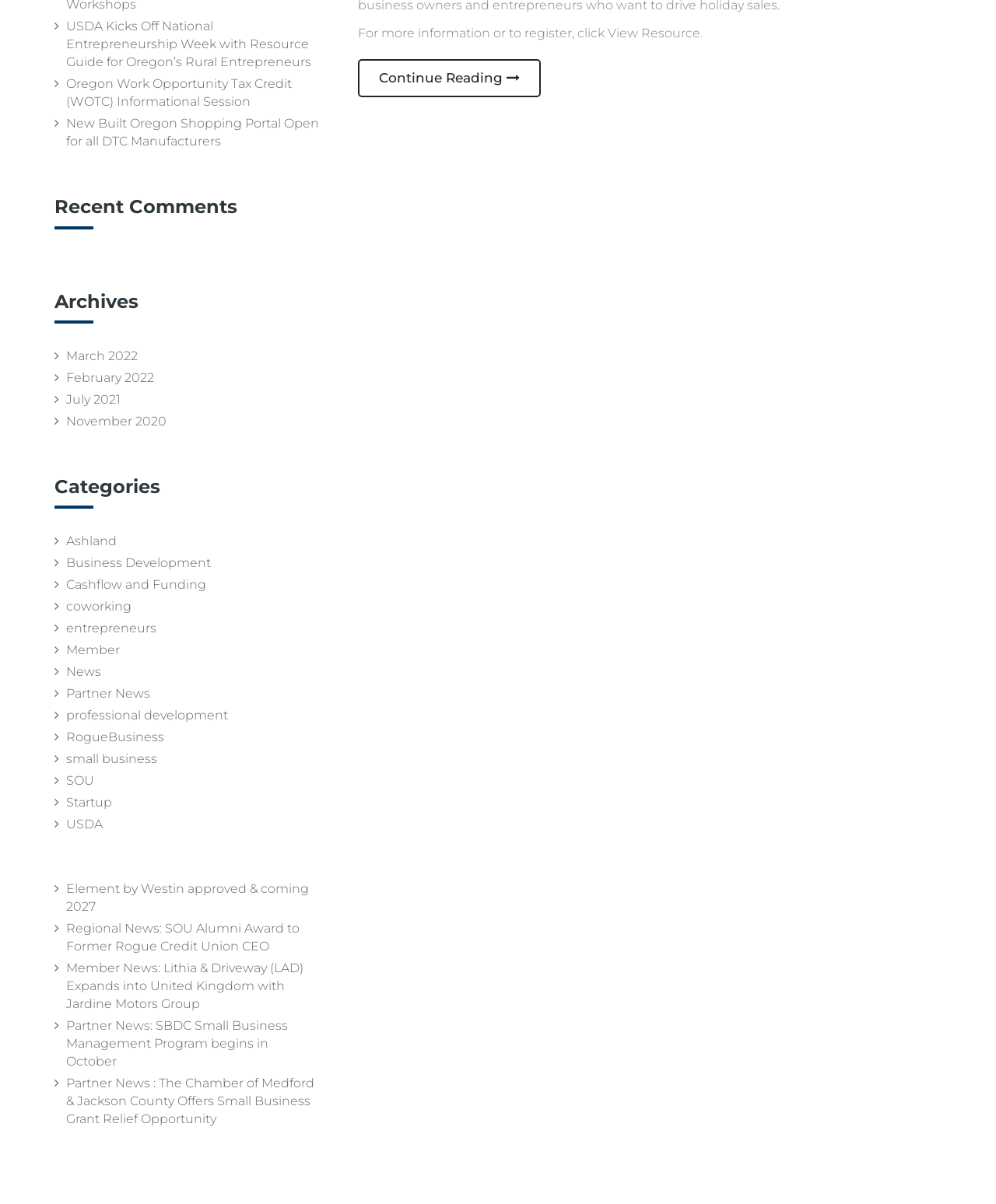Determine the bounding box coordinates of the UI element described by: "Continue Reading".

[0.359, 0.049, 0.543, 0.08]